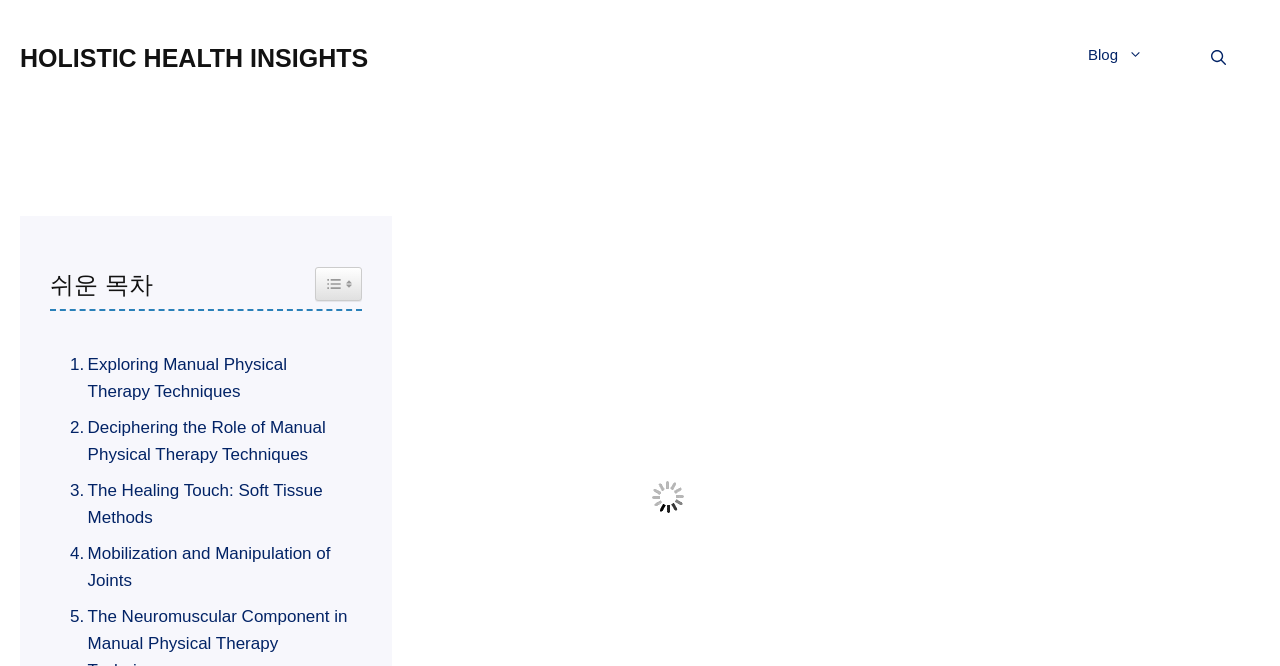Find and provide the bounding box coordinates for the UI element described here: "aria-label="Open search"". The coordinates should be given as four float numbers between 0 and 1: [left, top, right, bottom].

[0.92, 0.05, 0.984, 0.125]